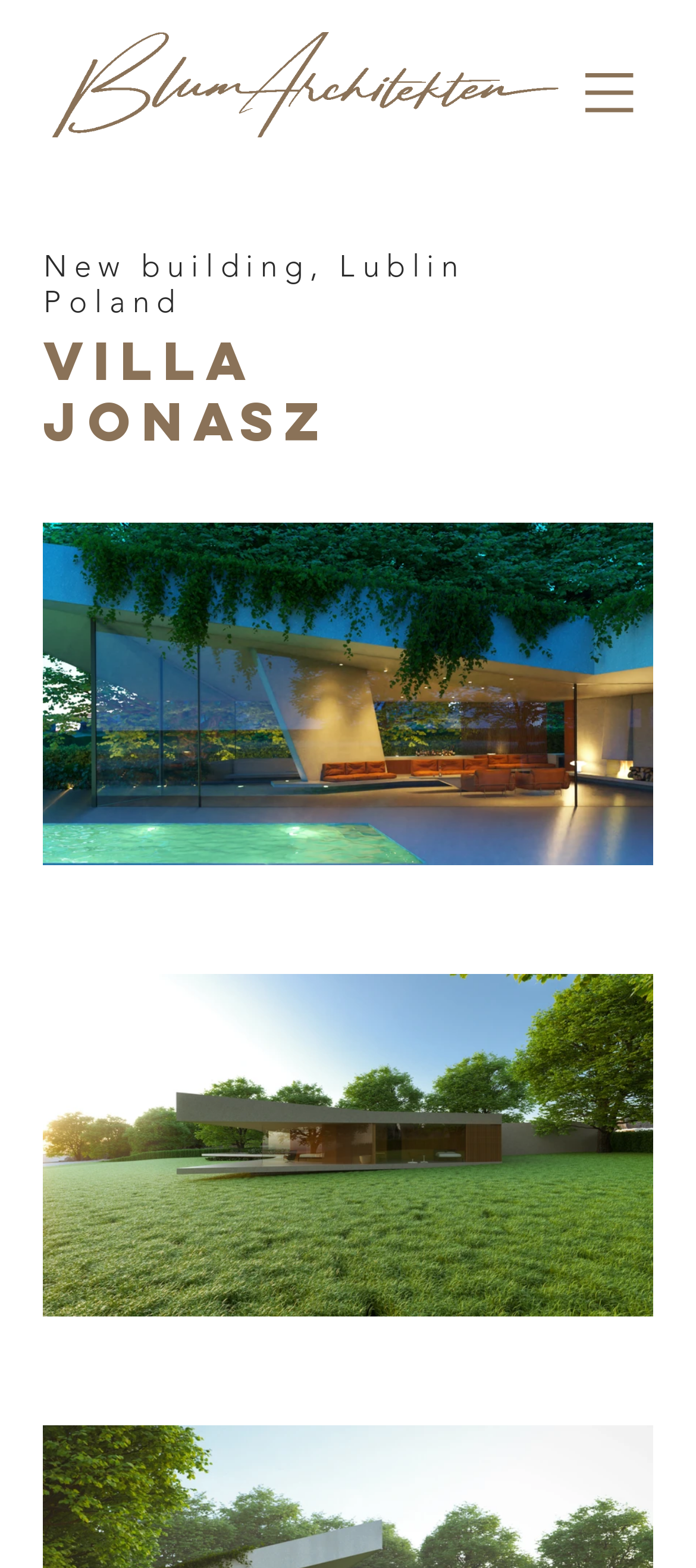Is there a navigation menu on the page?
Using the picture, provide a one-word or short phrase answer.

Yes